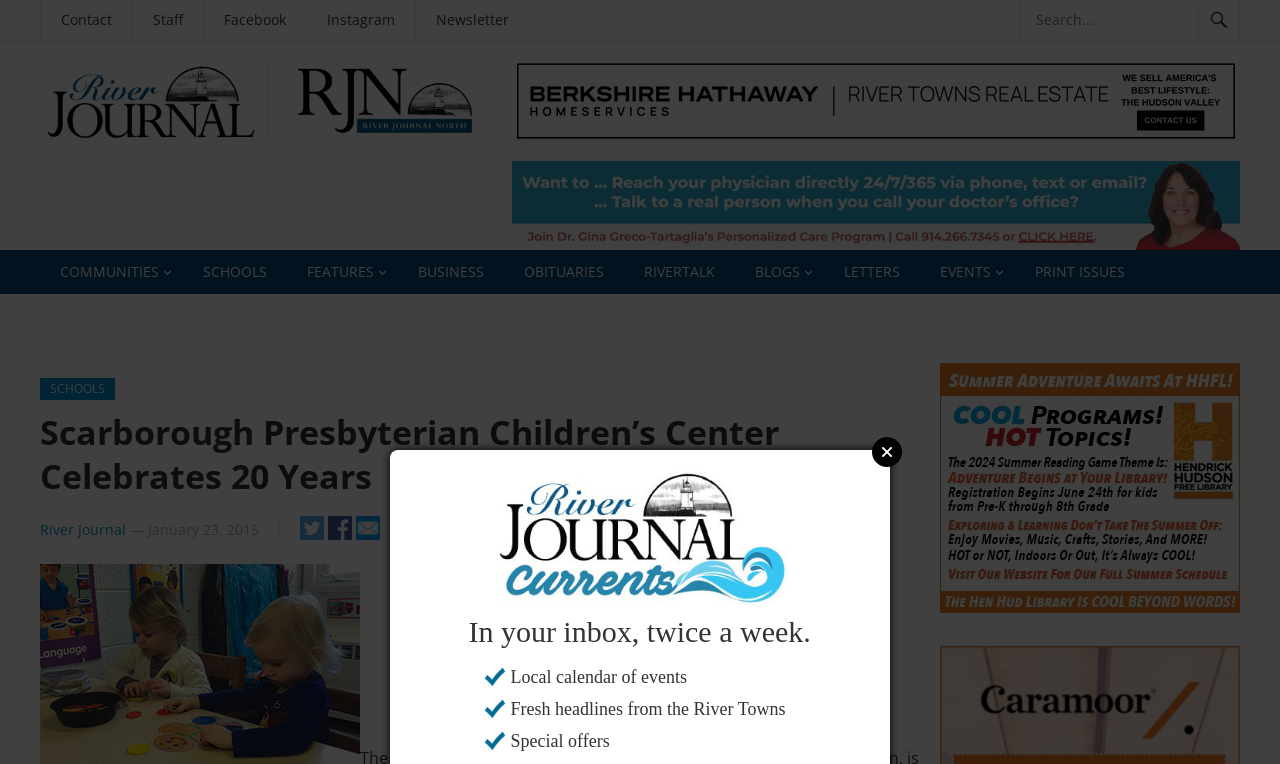What is the purpose of the searchbox?
Offer a detailed and full explanation in response to the question.

The searchbox is located at the top right corner of the webpage, and its purpose is to allow users to search for specific content within the website.